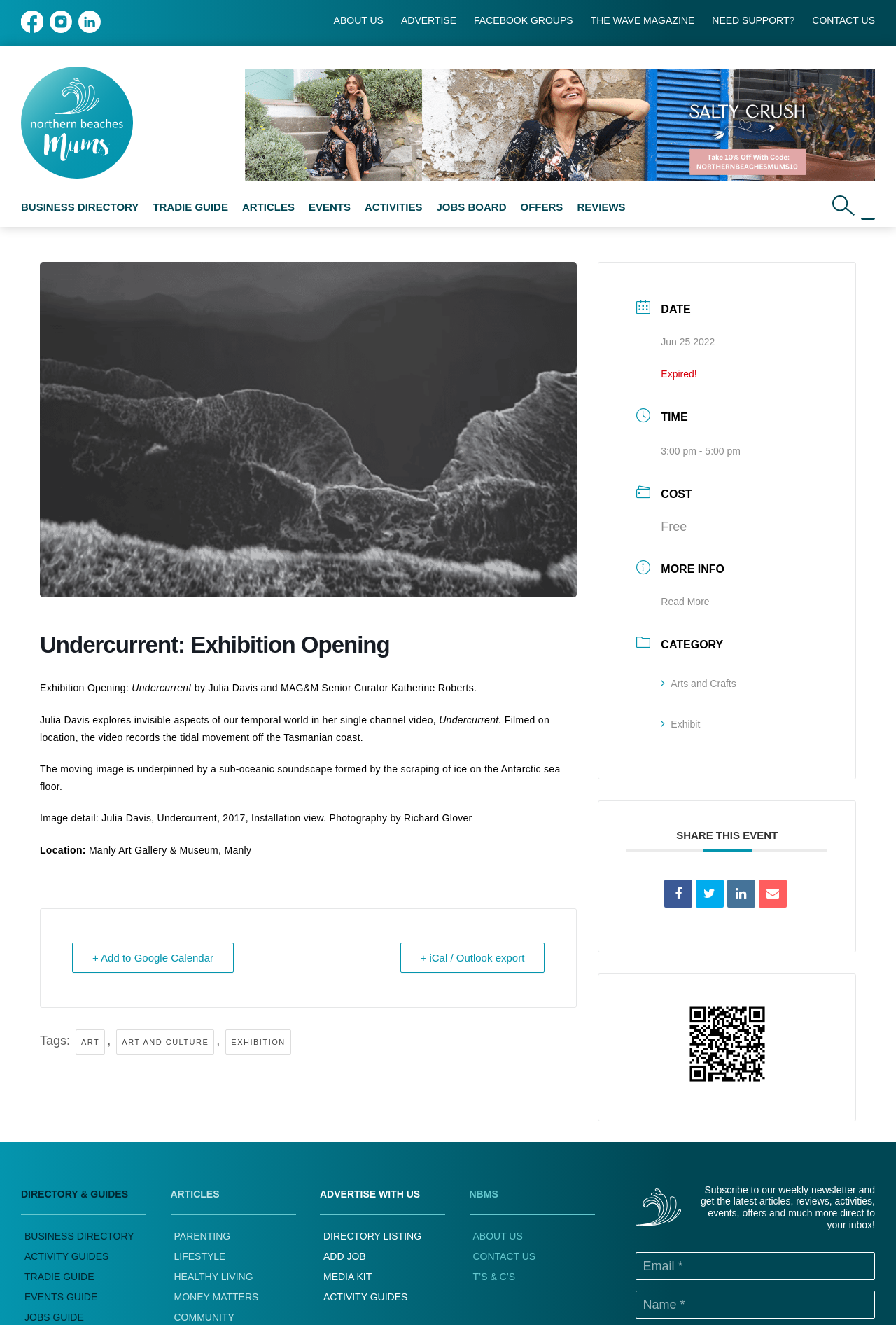Could you please study the image and provide a detailed answer to the question:
Where is the exhibition located?

The answer can be found in the article section of the webpage, where the text 'Location: Manly Art Gallery & Museum, Manly' is displayed, indicating that the exhibition is located at Manly Art Gallery & Museum, Manly.